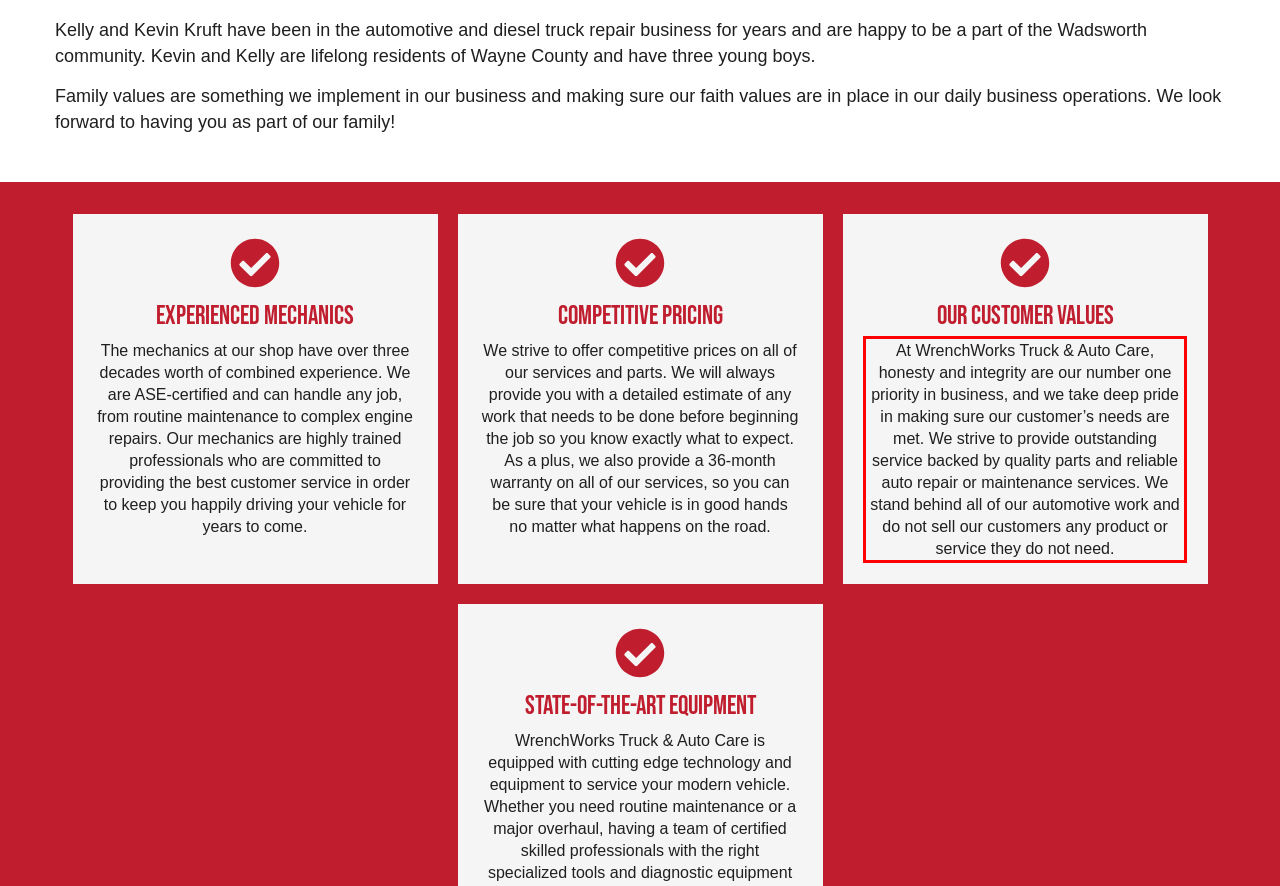Extract and provide the text found inside the red rectangle in the screenshot of the webpage.

At WrenchWorks Truck & Auto Care, honesty and integrity are our number one priority in business, and we take deep pride in making sure our customer’s needs are met. We strive to provide outstanding service backed by quality parts and reliable auto repair or maintenance services. We stand behind all of our automotive work and do not sell our customers any product or service they do not need.